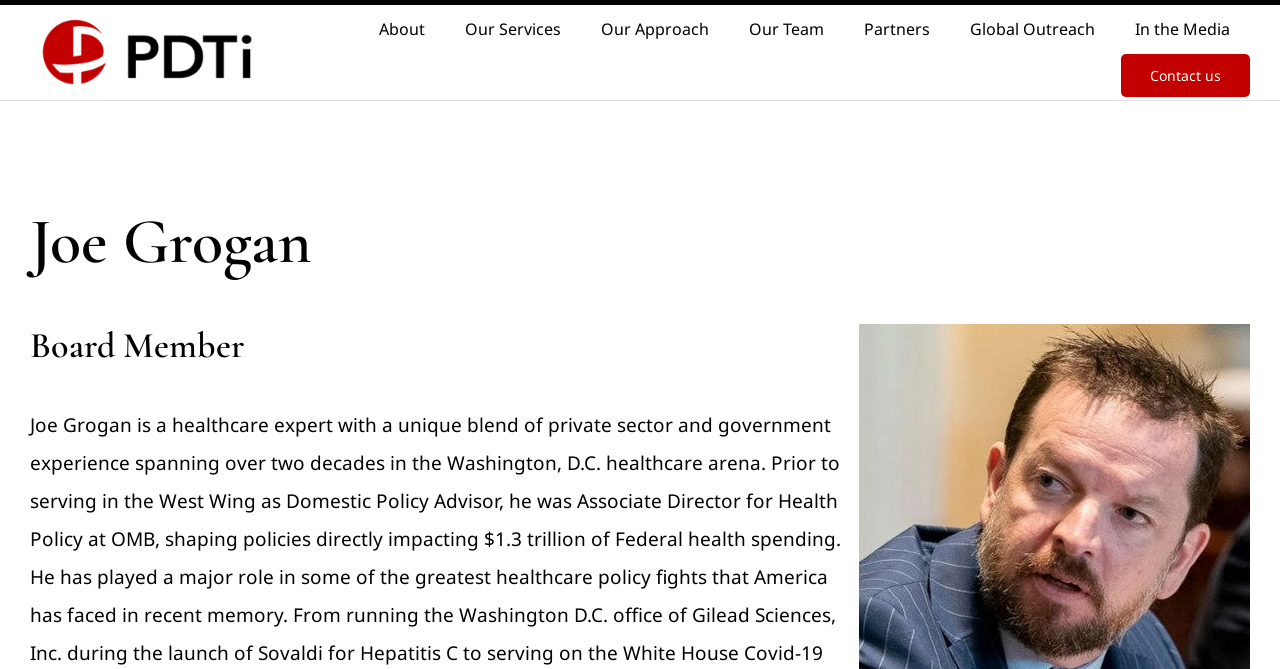What is the purpose of the webpage based on its content?
Please craft a detailed and exhaustive response to the question.

Based on the webpage structure and content, I inferred that the webpage is intended to provide information about a person, specifically Joe Grogan, who is a board member, and possibly highlight his experience and expertise in the healthcare industry.